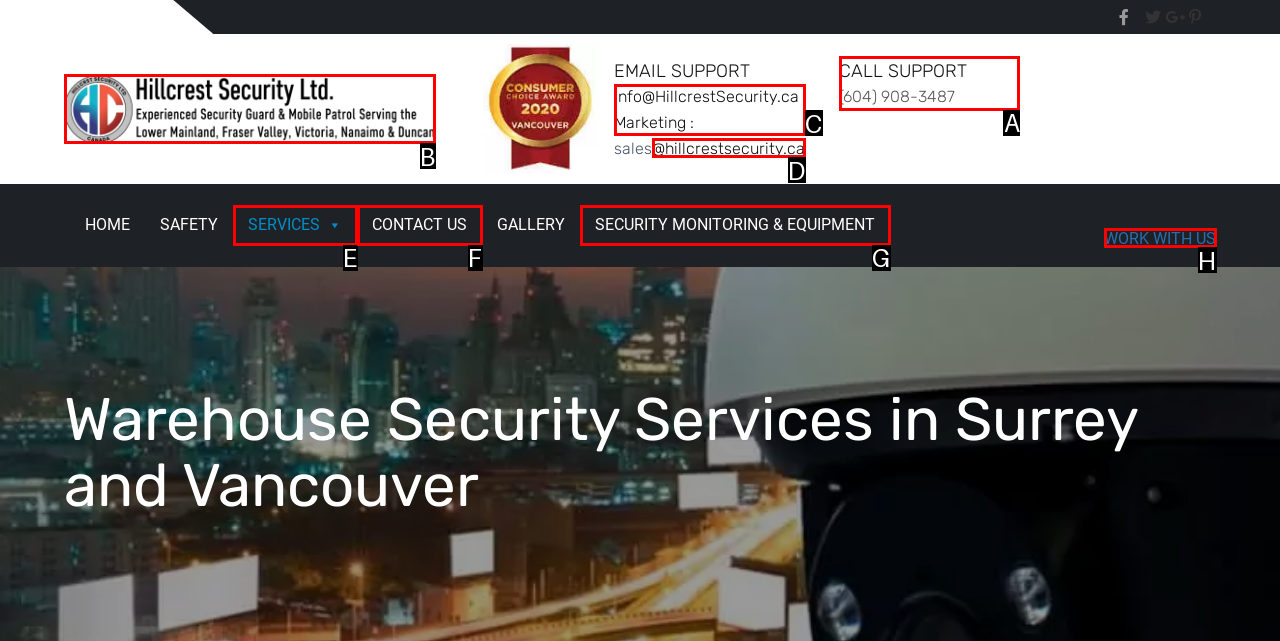Select the letter of the HTML element that best fits the description: CALL SUPPORT(604) 908-3487
Answer with the corresponding letter from the provided choices.

A